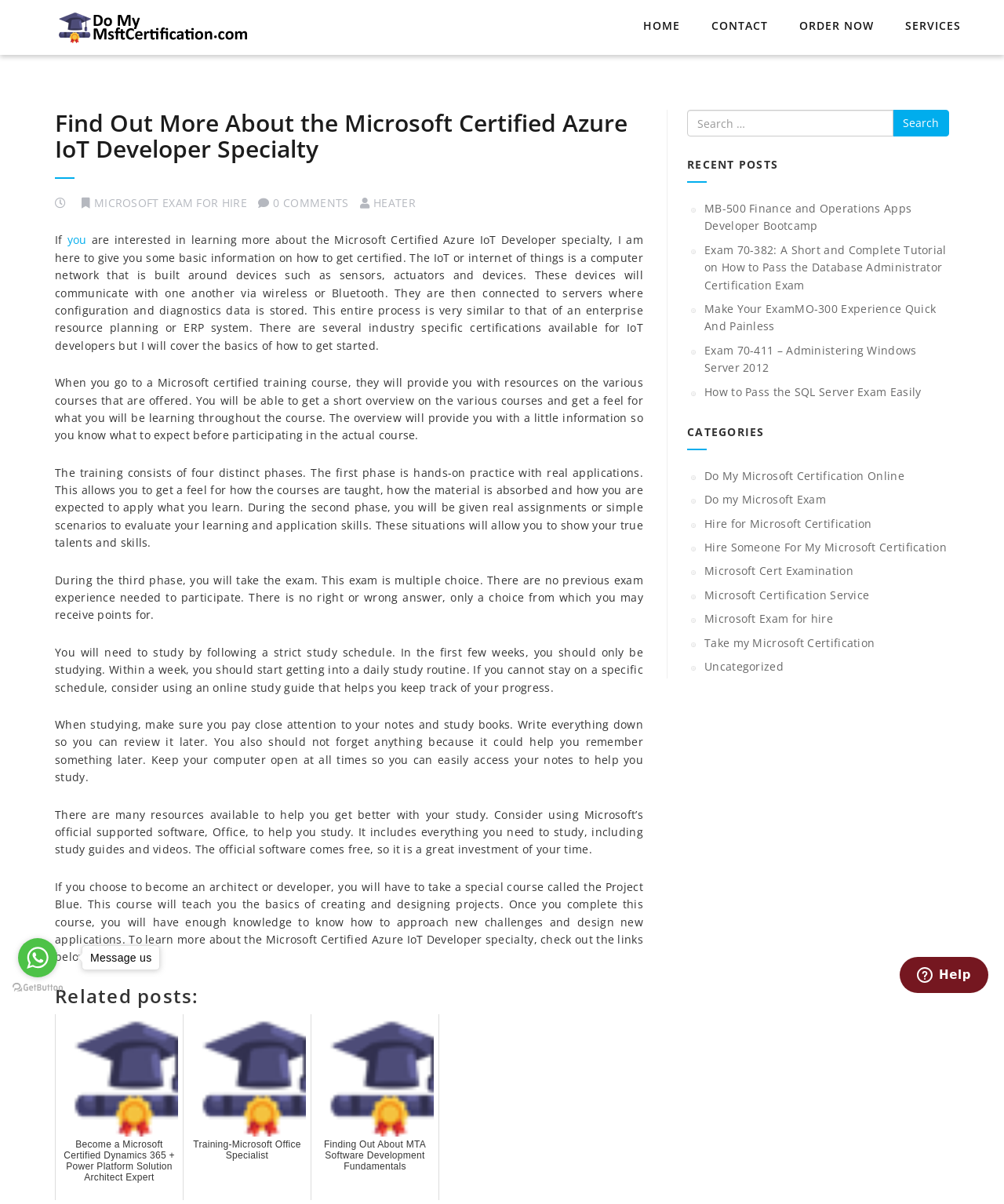Provide the bounding box coordinates of the section that needs to be clicked to accomplish the following instruction: "View the 'RELATED POSTS'."

[0.055, 0.819, 0.641, 0.836]